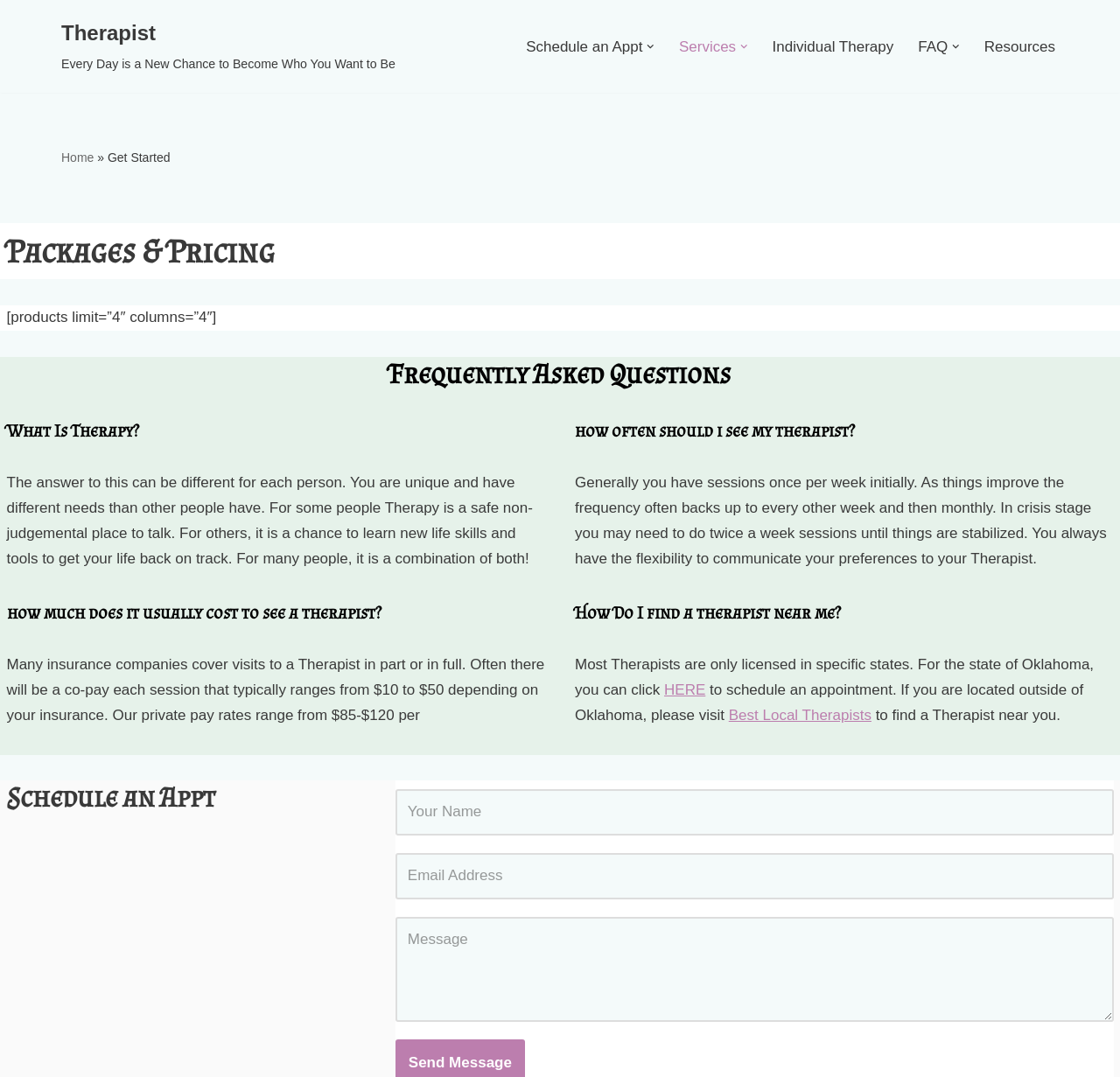How do I find a therapist near me?
Using the image, provide a detailed and thorough answer to the question.

The webpage suggests that for the state of Oklahoma, you can click 'HERE' to schedule an appointment, and if you are located outside of Oklahoma, you can visit 'Best Local Therapists' to find a therapist near you.